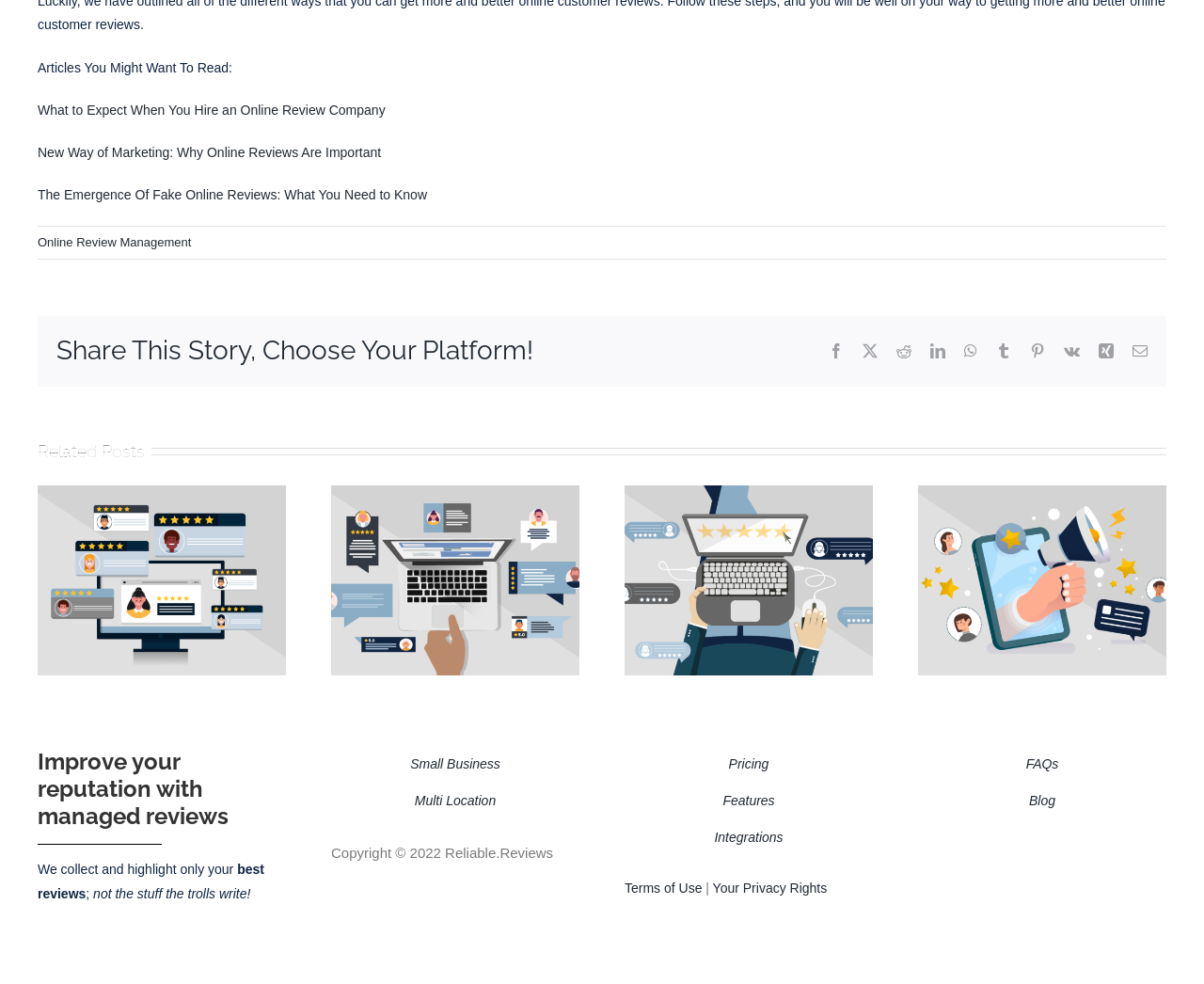Please specify the bounding box coordinates of the area that should be clicked to accomplish the following instruction: "Share this story on Facebook". The coordinates should consist of four float numbers between 0 and 1, i.e., [left, top, right, bottom].

[0.688, 0.349, 0.701, 0.365]